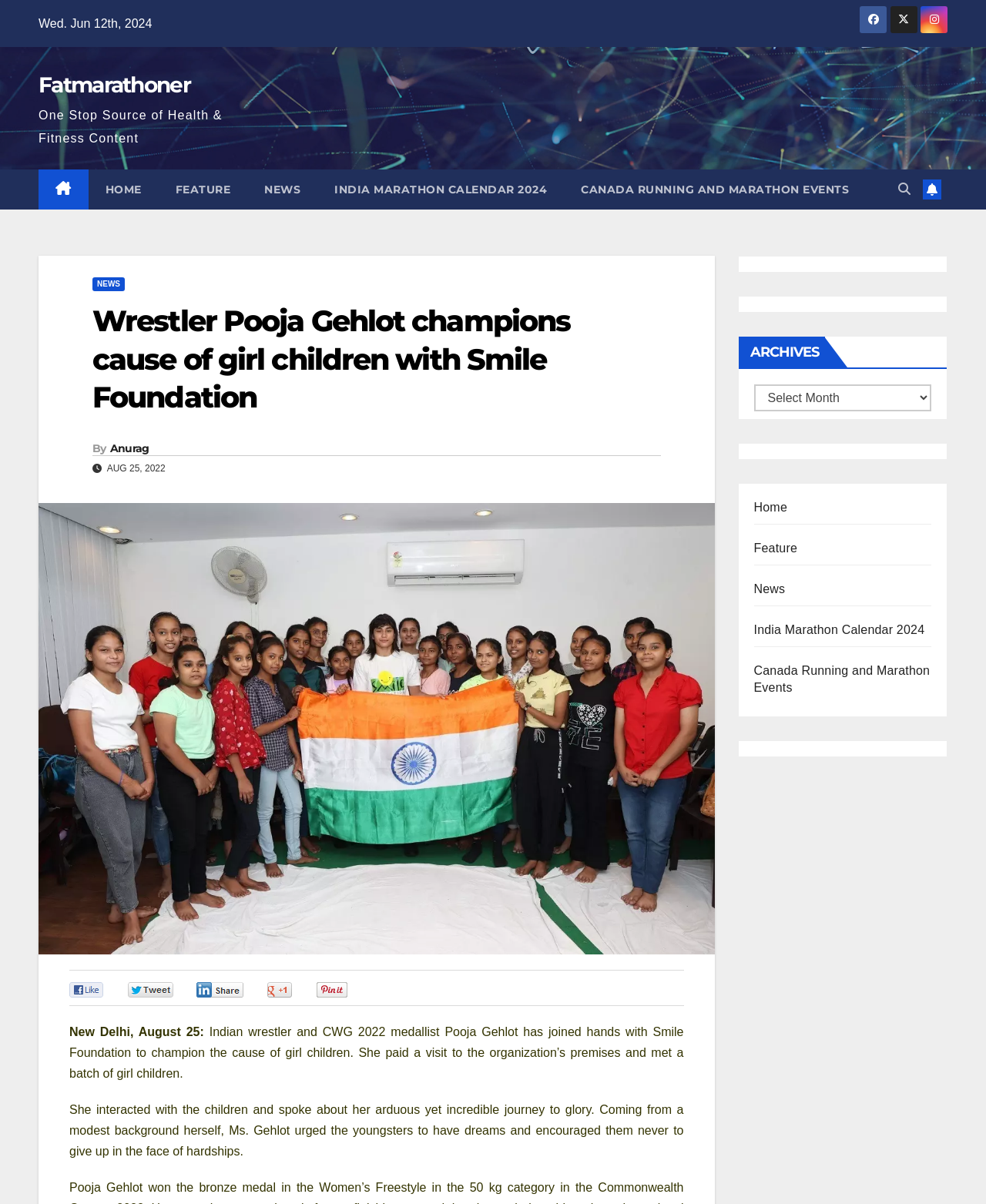Can you identify the bounding box coordinates of the clickable region needed to carry out this instruction: 'Click on the HOME link'? The coordinates should be four float numbers within the range of 0 to 1, stated as [left, top, right, bottom].

[0.089, 0.141, 0.161, 0.174]